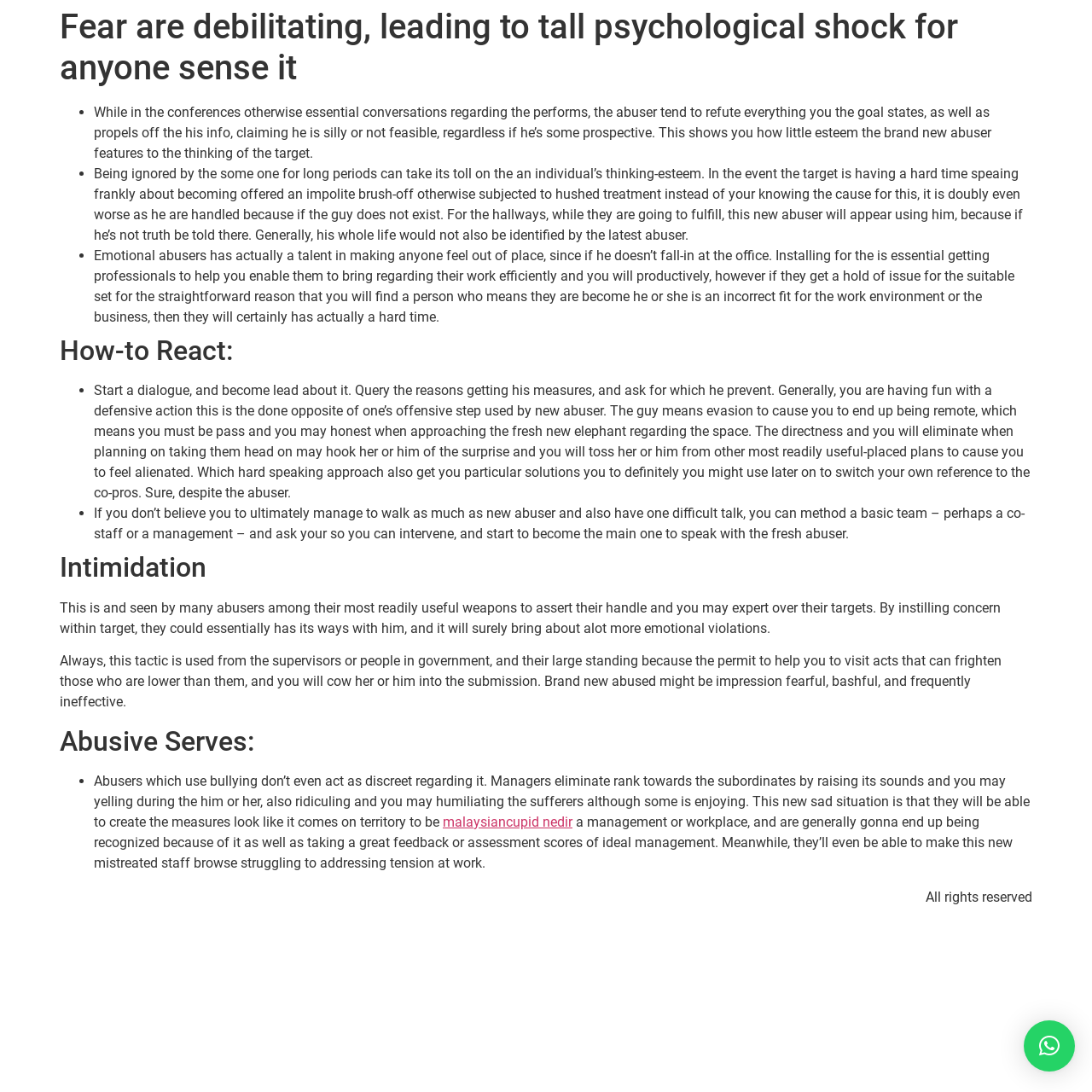Answer succinctly with a single word or phrase:
What is the effect of being ignored by someone for long periods?

Takes toll on individual's self-esteem